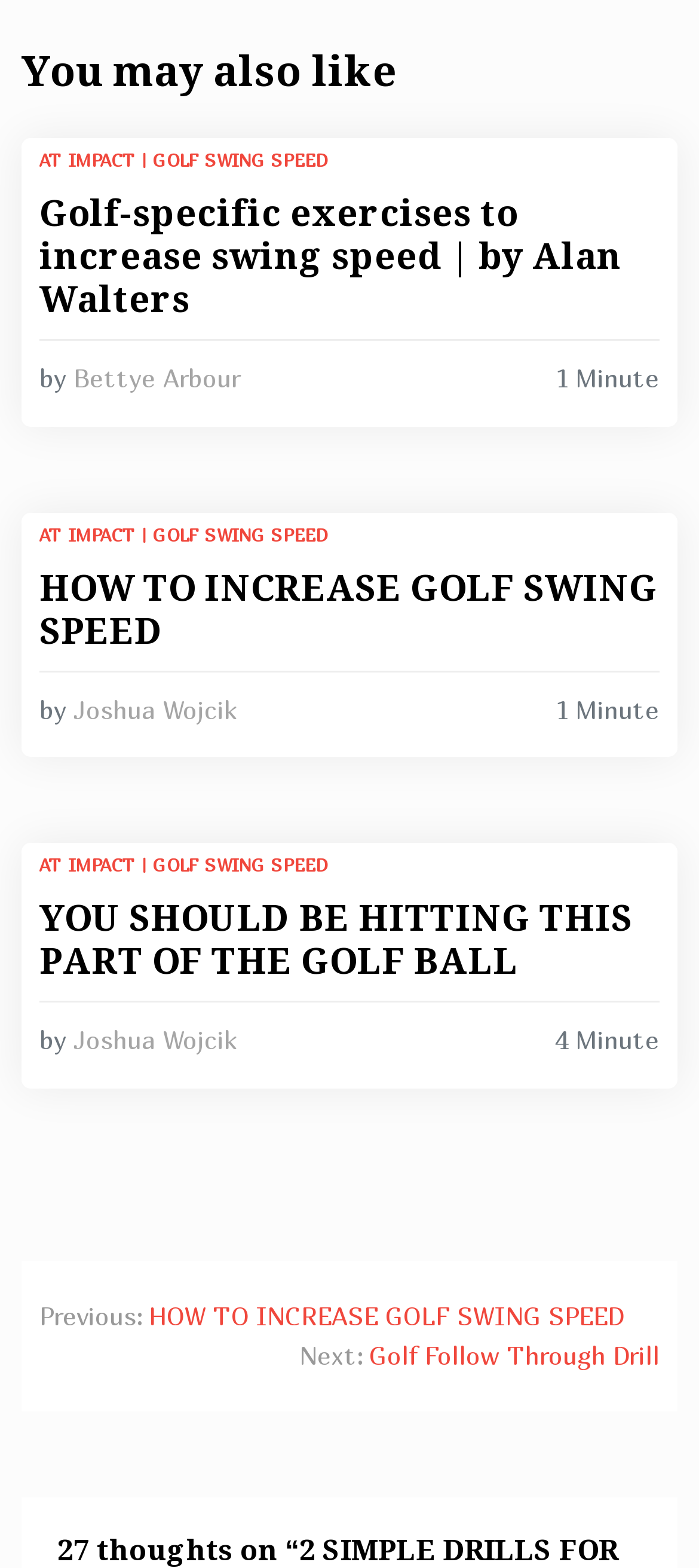Point out the bounding box coordinates of the section to click in order to follow this instruction: "Read 'Golf-specific exercises to increase swing speed | by Alan Walters'".

[0.056, 0.123, 0.944, 0.207]